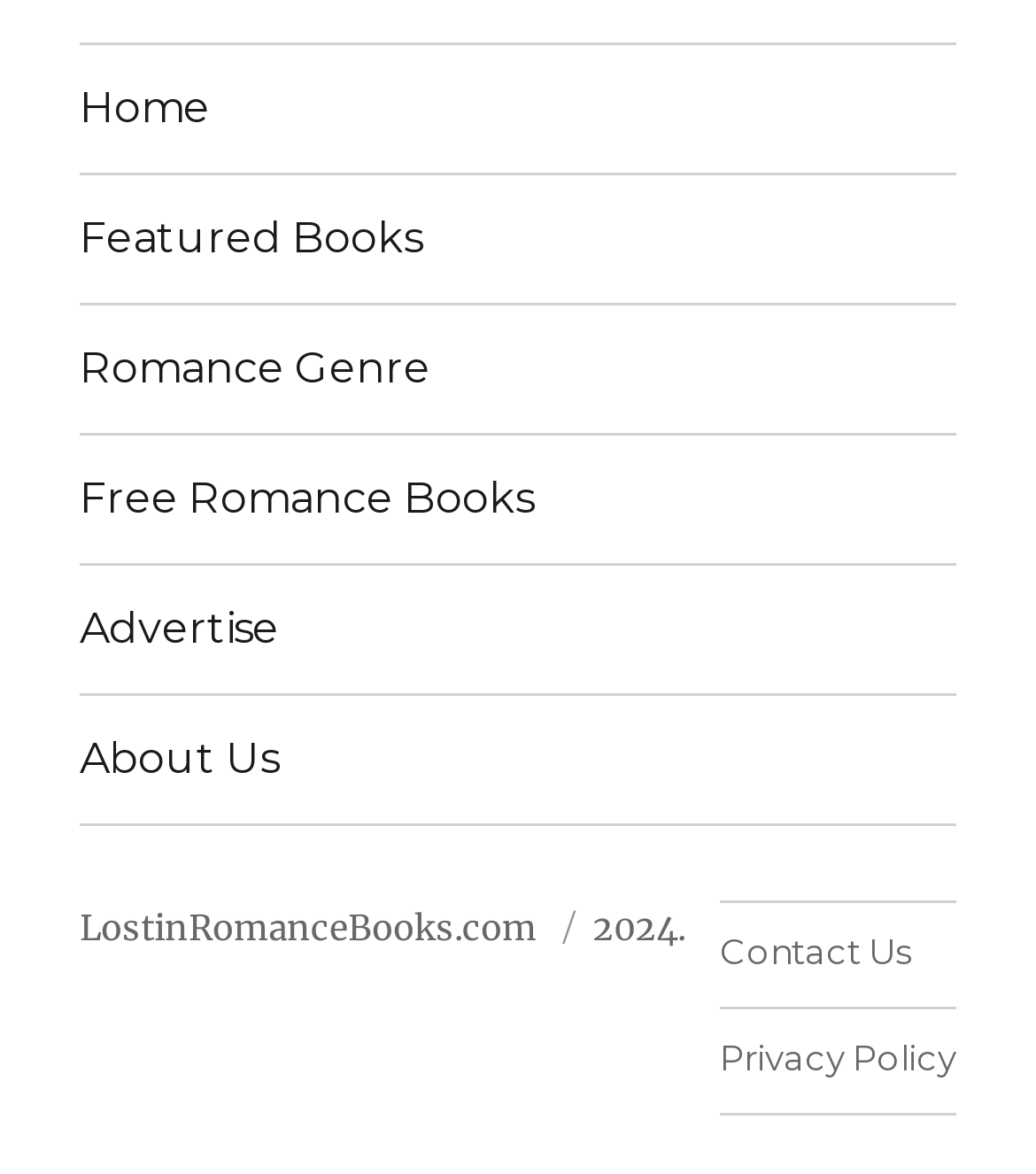How many links are there in the primary menu?
From the image, respond with a single word or phrase.

7